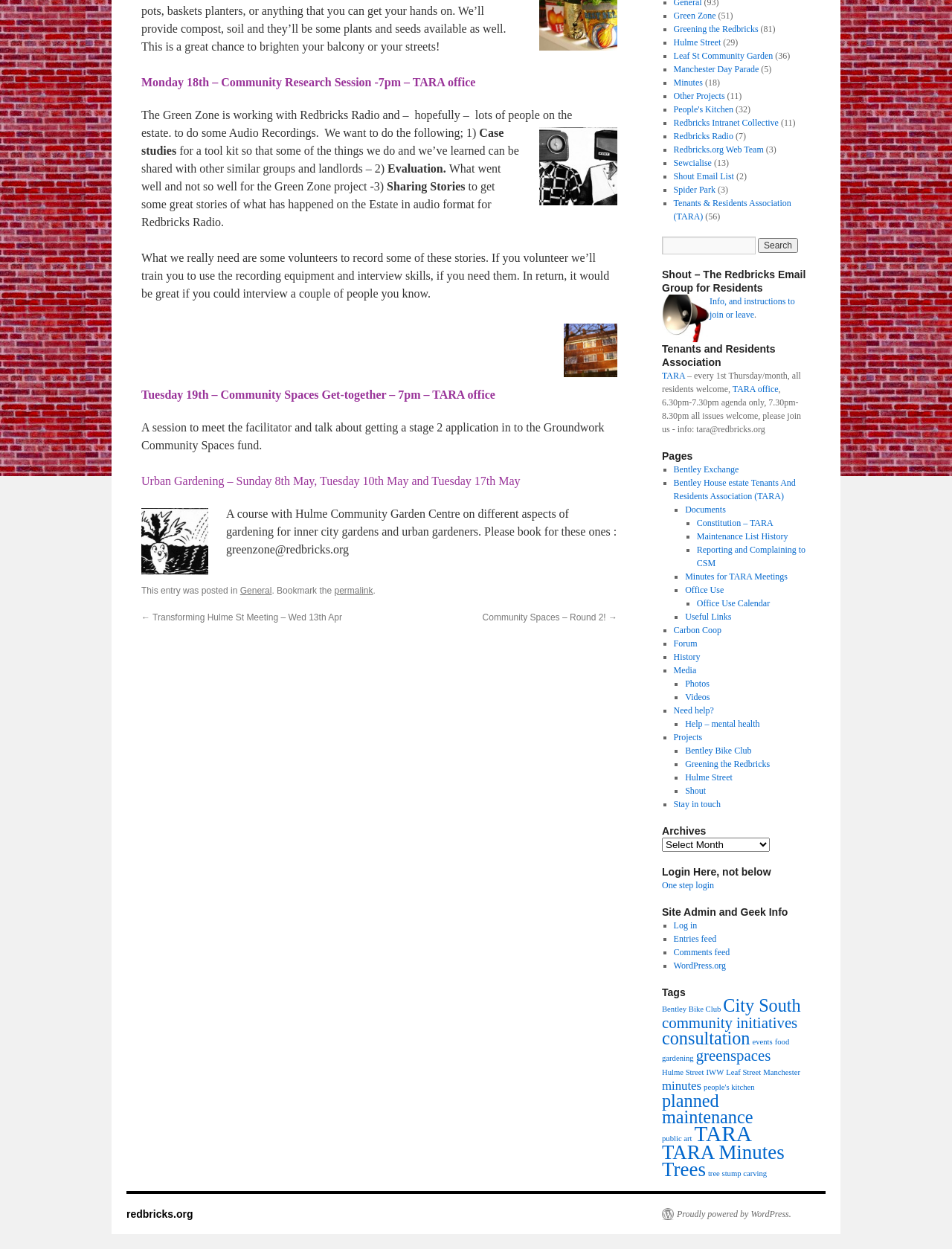Using the provided description Shout Email List, find the bounding box coordinates for the UI element. Provide the coordinates in (top-left x, top-left y, bottom-right x, bottom-right y) format, ensuring all values are between 0 and 1.

[0.707, 0.137, 0.771, 0.145]